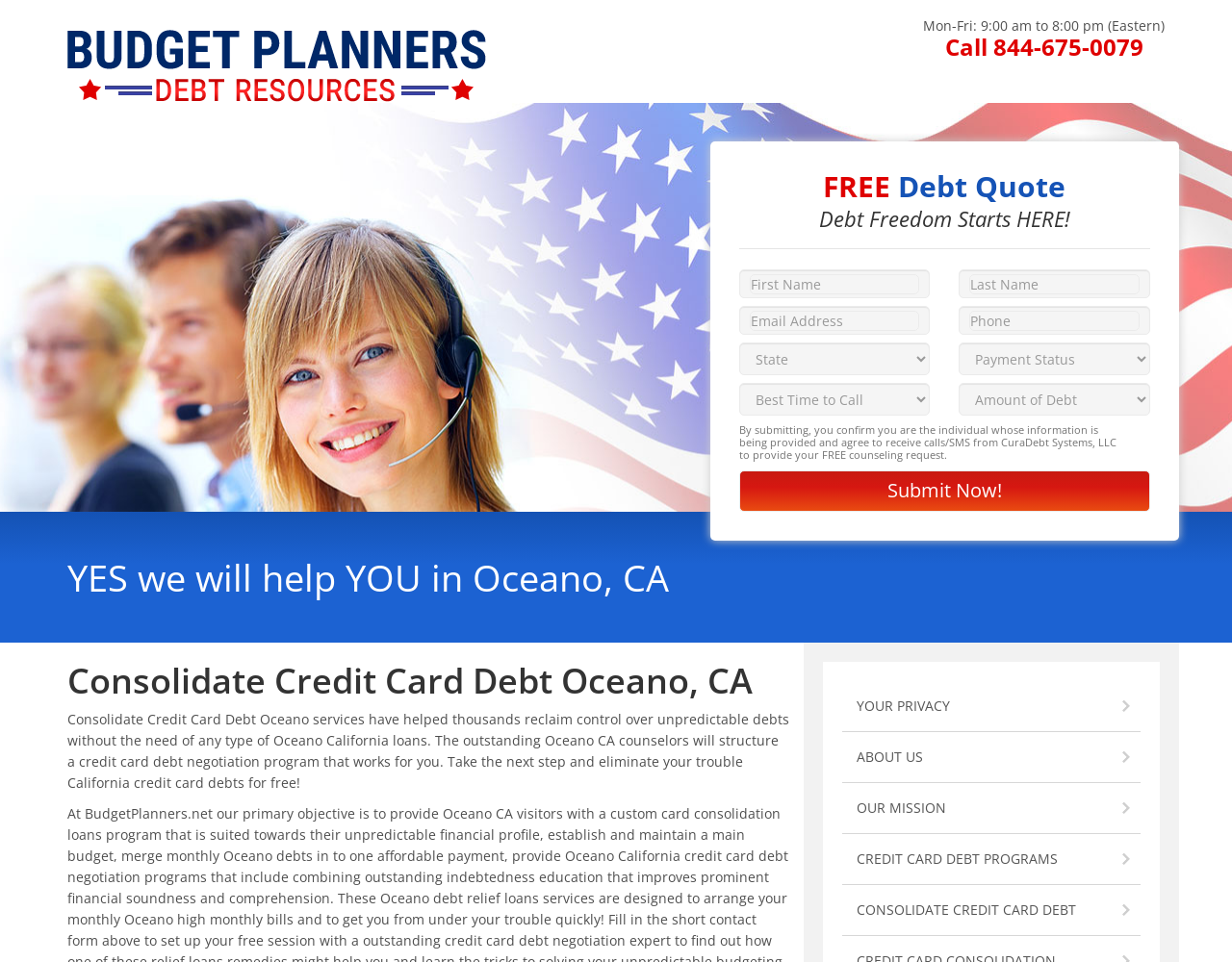Determine the bounding box coordinates of the region to click in order to accomplish the following instruction: "Click the 'Submit Now!' button". Provide the coordinates as four float numbers between 0 and 1, specifically [left, top, right, bottom].

[0.6, 0.489, 0.934, 0.532]